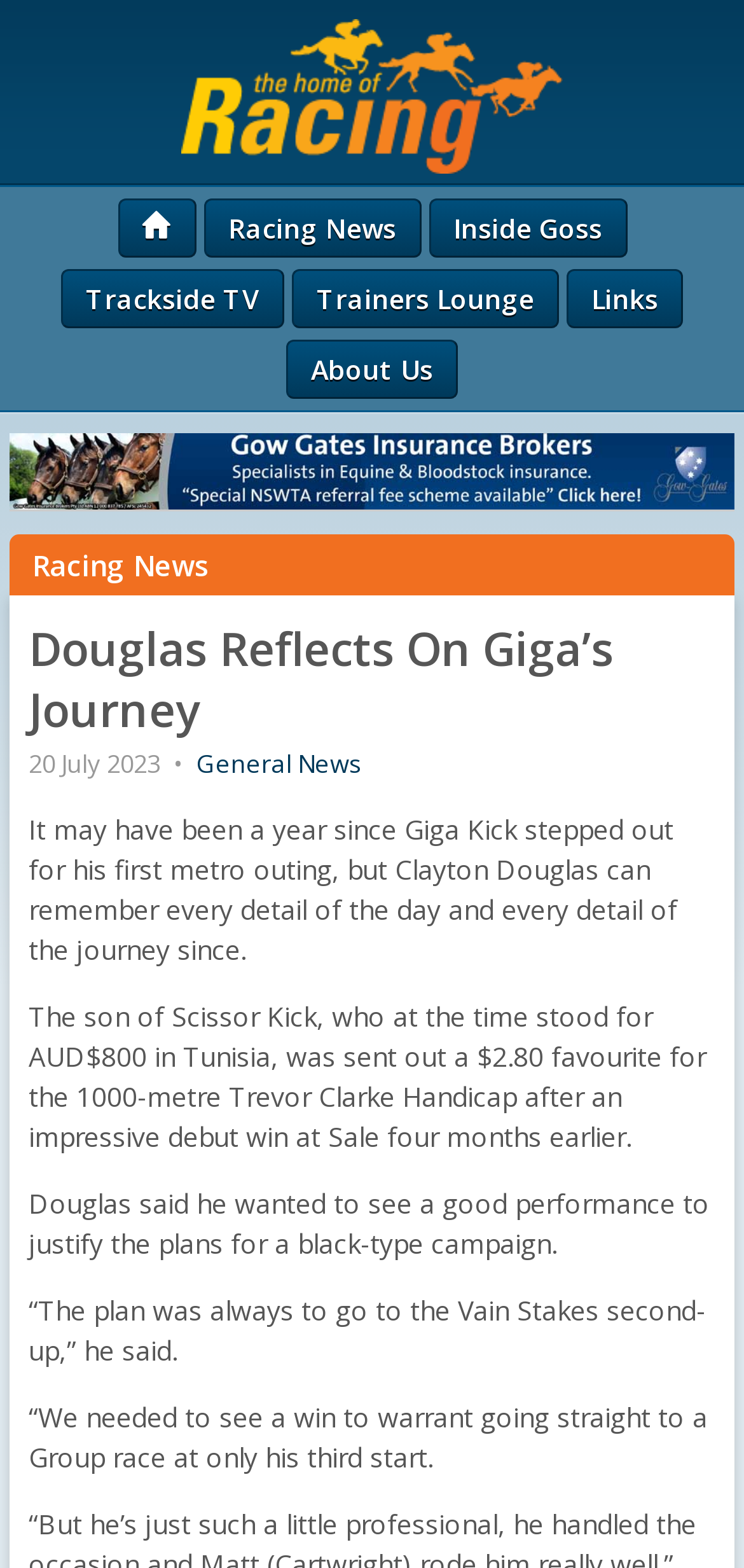Please analyze the image and give a detailed answer to the question:
What is the name of the horse mentioned in the article?

I found the answer by reading the article content, specifically the first sentence which mentions 'Giga Kick stepped out for his first metro outing'.